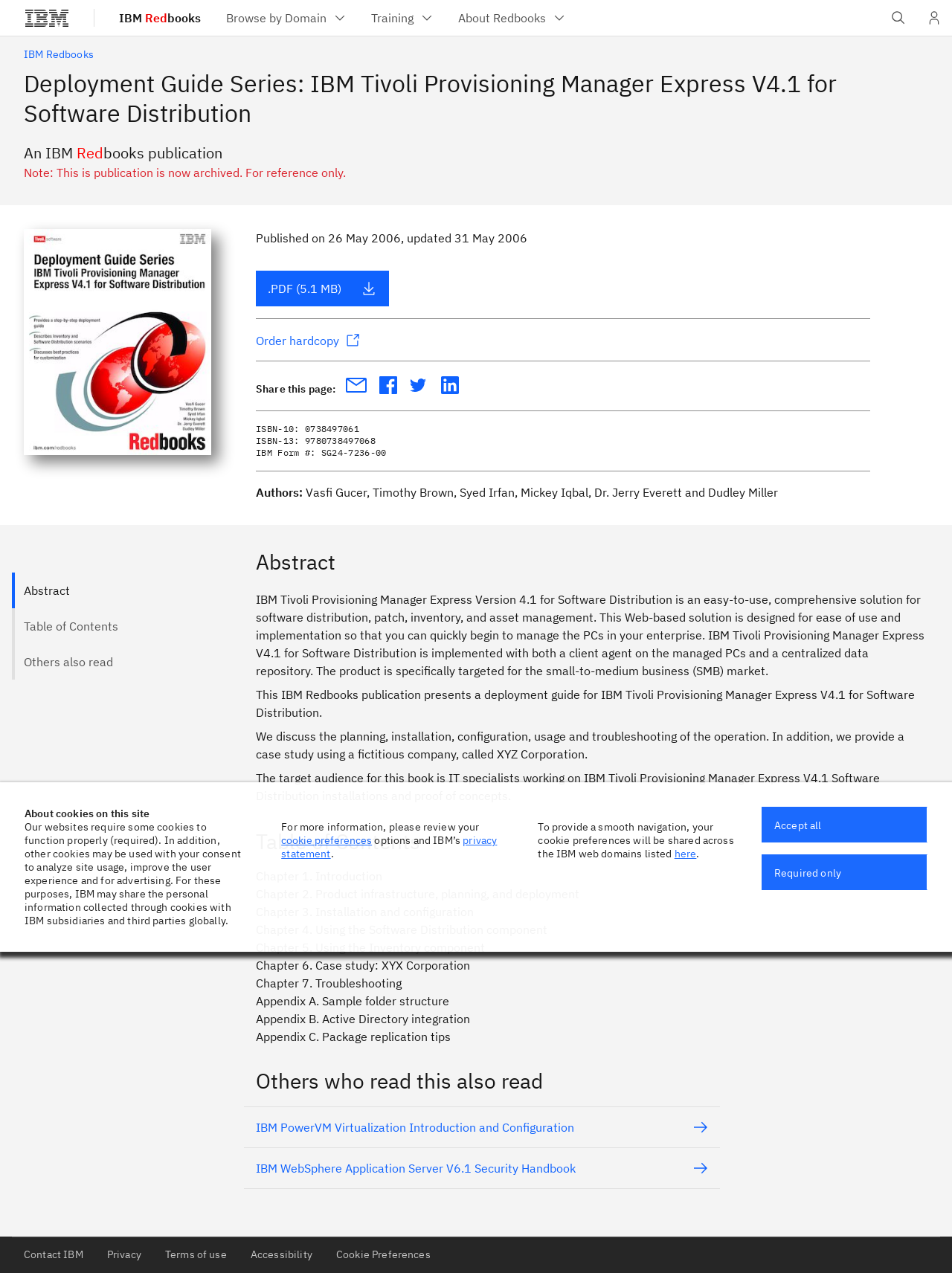Please mark the clickable region by giving the bounding box coordinates needed to complete this instruction: "Share this page".

[0.269, 0.3, 0.355, 0.311]